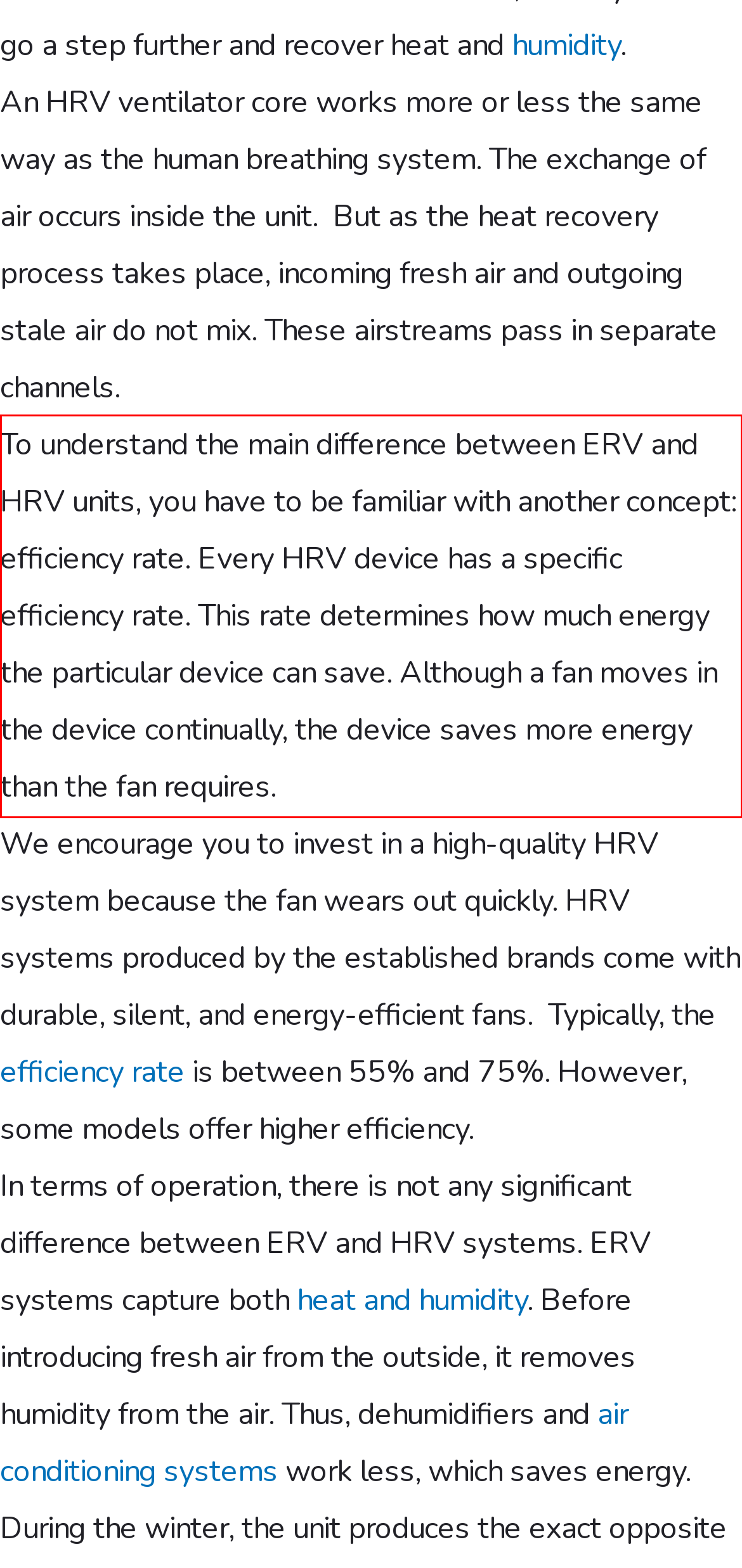You are looking at a screenshot of a webpage with a red rectangle bounding box. Use OCR to identify and extract the text content found inside this red bounding box.

To understand the main difference between ERV and HRV units, you have to be familiar with another concept: efficiency rate. Every HRV device has a specific efficiency rate. This rate determines how much energy the particular device can save. Although a fan moves in the device continually, the device saves more energy than the fan requires.